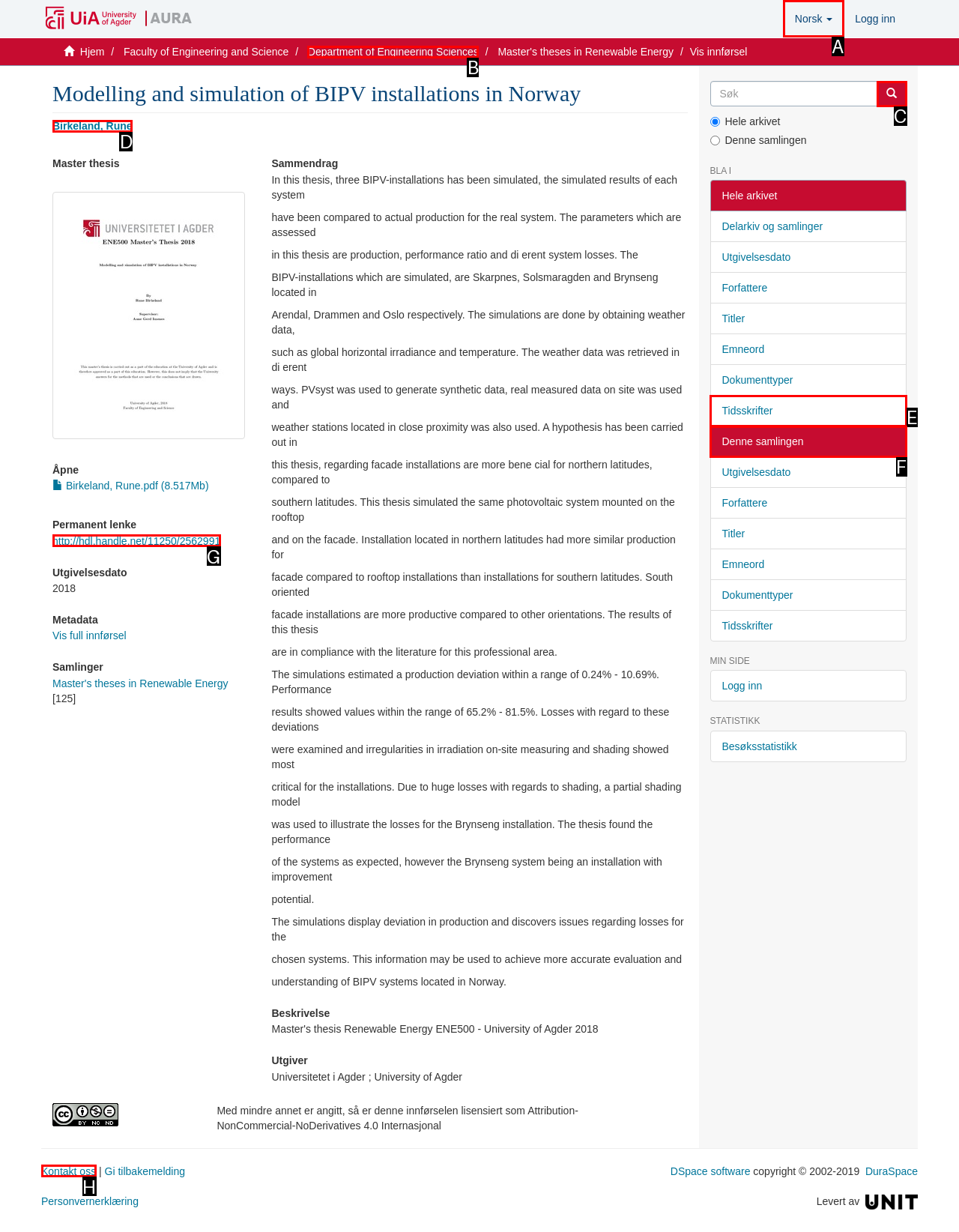Specify which UI element should be clicked to accomplish the task: Click the 'Norsk' button. Answer with the letter of the correct choice.

A